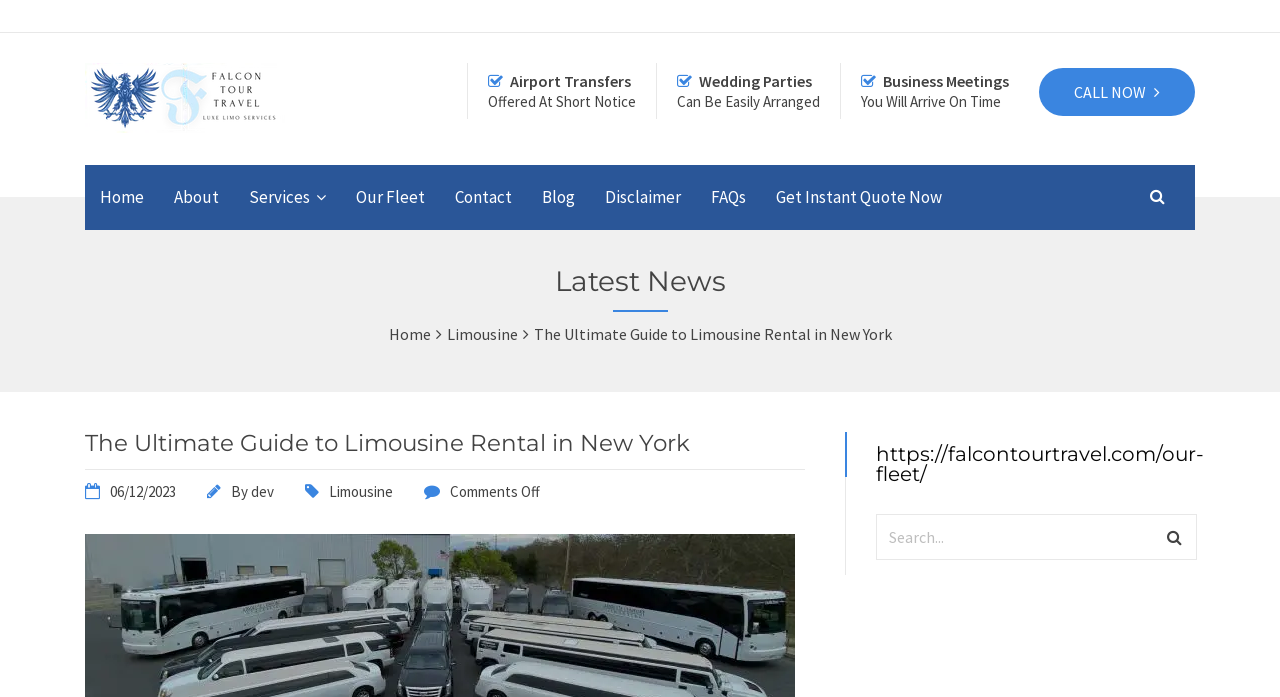Answer succinctly with a single word or phrase:
What is the purpose of the textbox?

Search